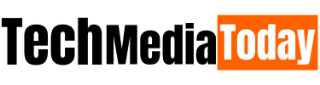Give a short answer to this question using one word or a phrase:
What type of information does Tech Media Today provide to its readers?

Trustworthy news and insights